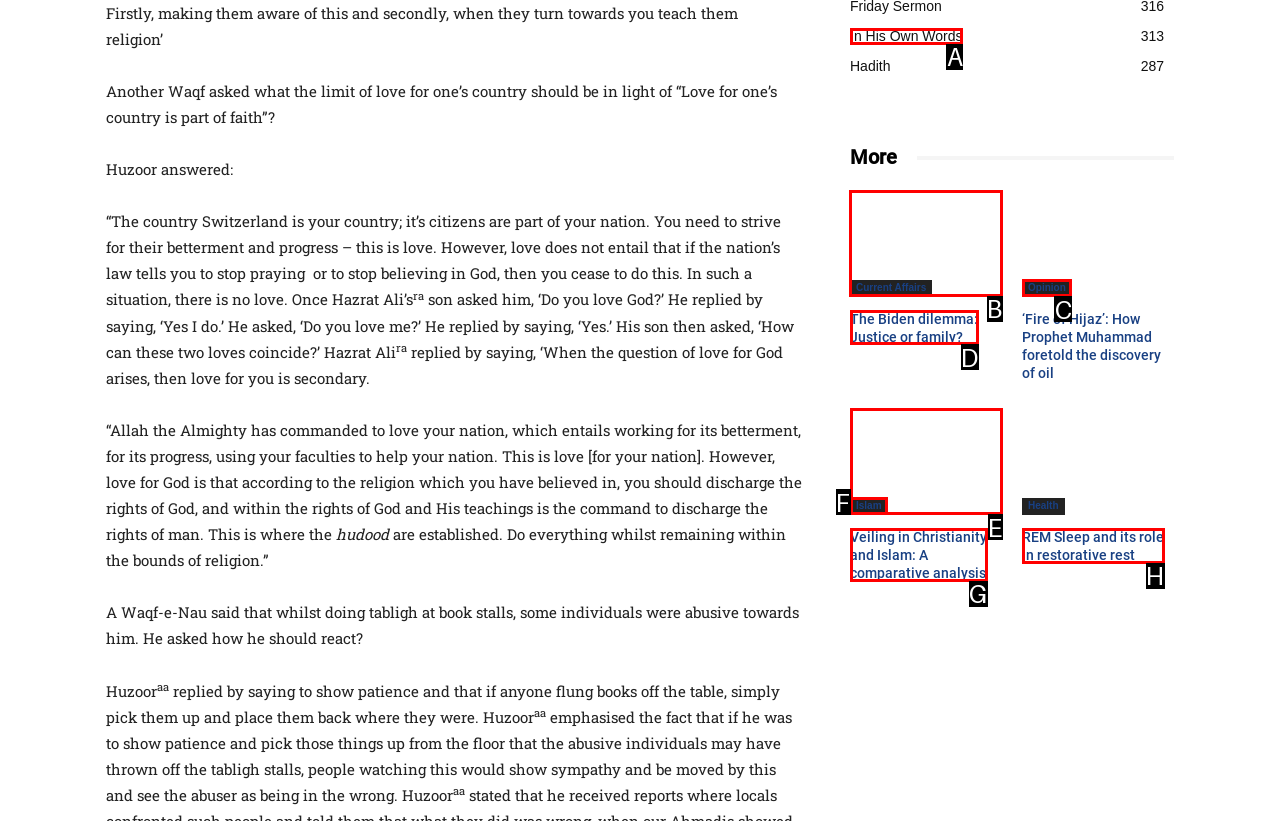Select the proper UI element to click in order to perform the following task: Read 'The Biden dilemma: Justice or family?' article. Indicate your choice with the letter of the appropriate option.

B